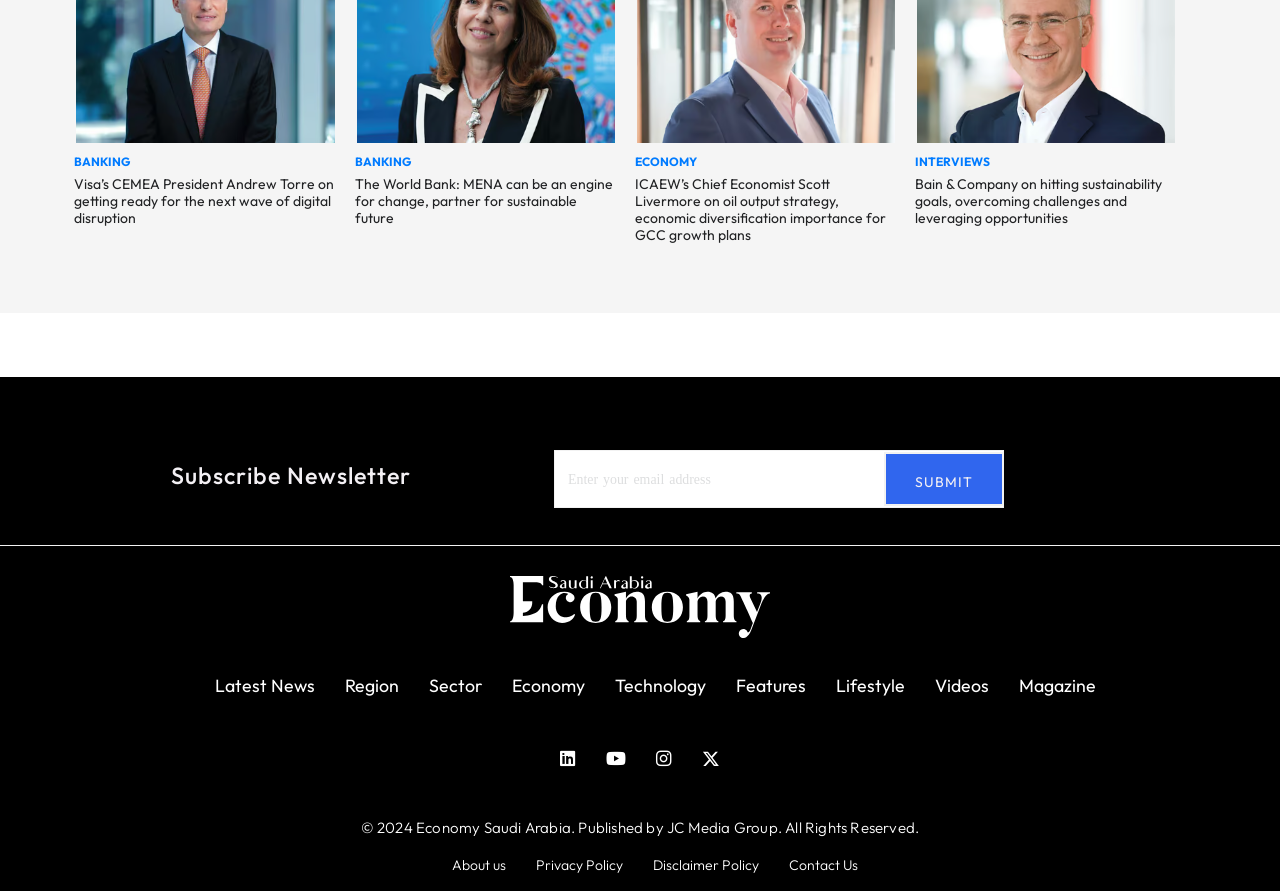Please locate the bounding box coordinates of the element that should be clicked to achieve the given instruction: "Visit the Economy Saudi Arabia page".

[0.398, 0.646, 0.602, 0.716]